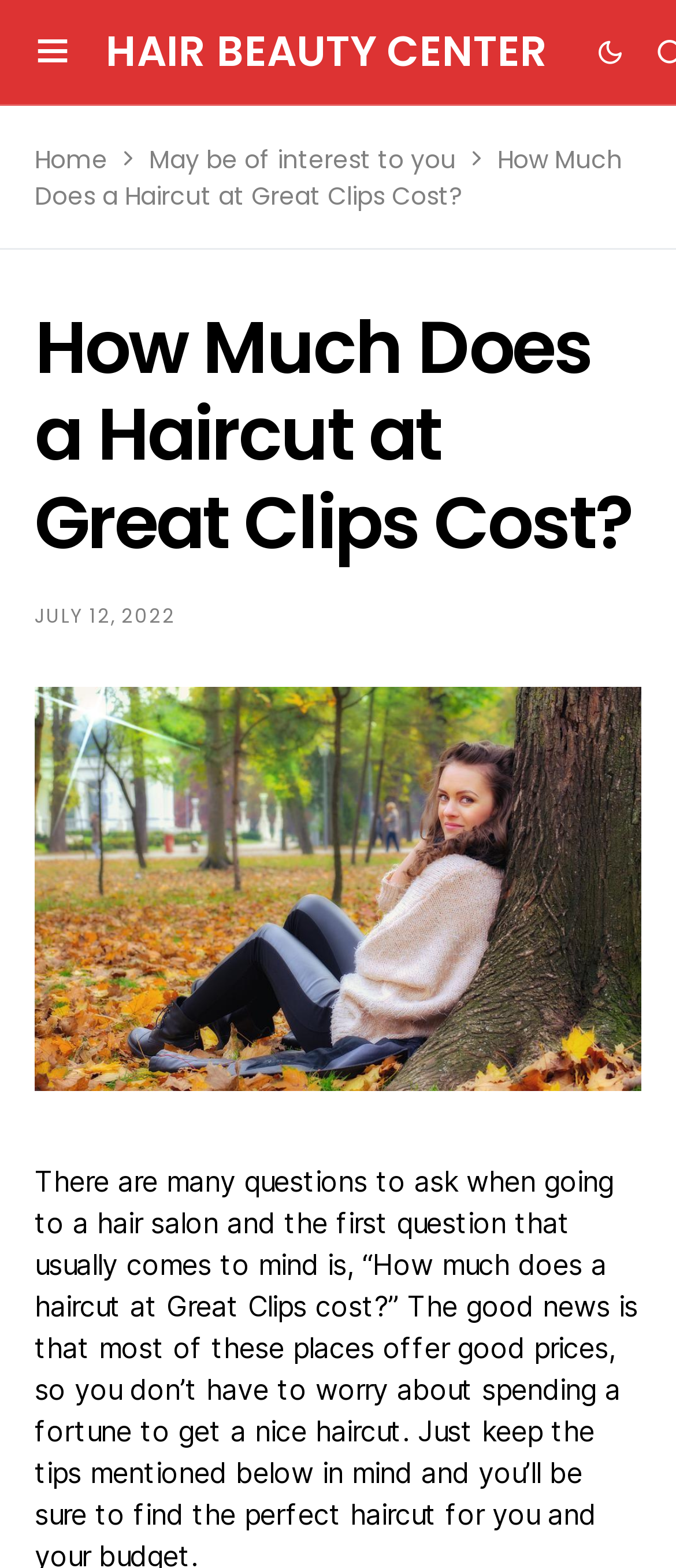Detail the webpage's structure and highlights in your description.

The webpage is about the cost of a haircut at Great Clips, with the title "How Much Does a Haircut at Great Clips Cost?" prominently displayed at the top. There is a navigation menu at the top right corner, consisting of three buttons: a hamburger menu icon, a "Home" link, and a "May be of interest to you" link. 

Below the title, there is a heading with the same text, "How Much Does a Haircut at Great Clips Cost?", which is followed by a date "JULY 12, 2022". 

A large image takes up most of the page, with the same caption as the title, "How Much Does a Haircut at Great Clips Cost?". The image is positioned below the date and occupies a significant portion of the page. 

At the top left corner, there is a logo link "HAIR BEAUTY CENTER", and at the top right corner, there is a button with two icons.